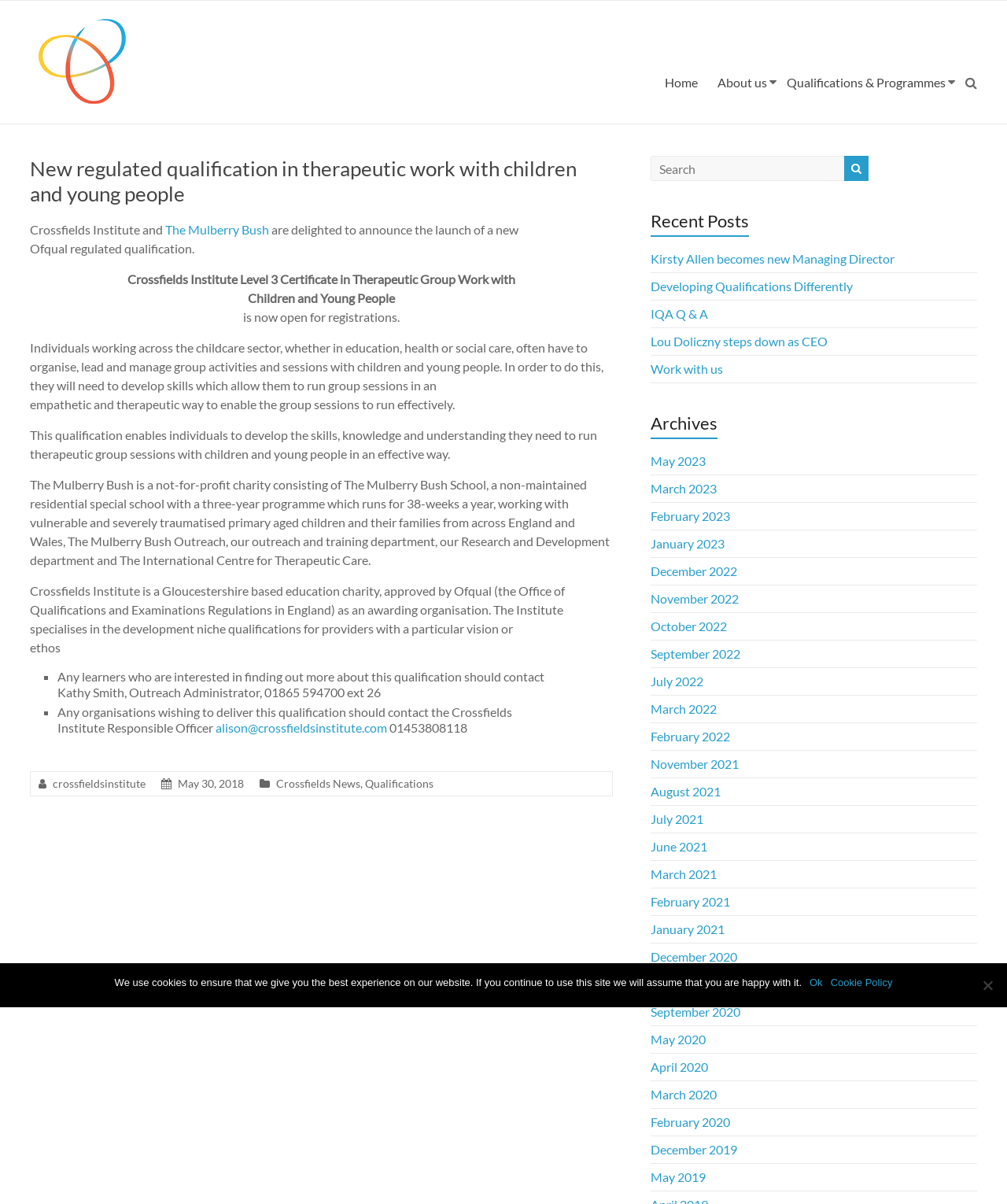Who should individuals contact to find out more about the qualification?
Please respond to the question thoroughly and include all relevant details.

The article mentions that individuals who are interested in finding out more about the qualification should contact Kathy Smith, Outreach Administrator, at 01865 594700 ext 26.